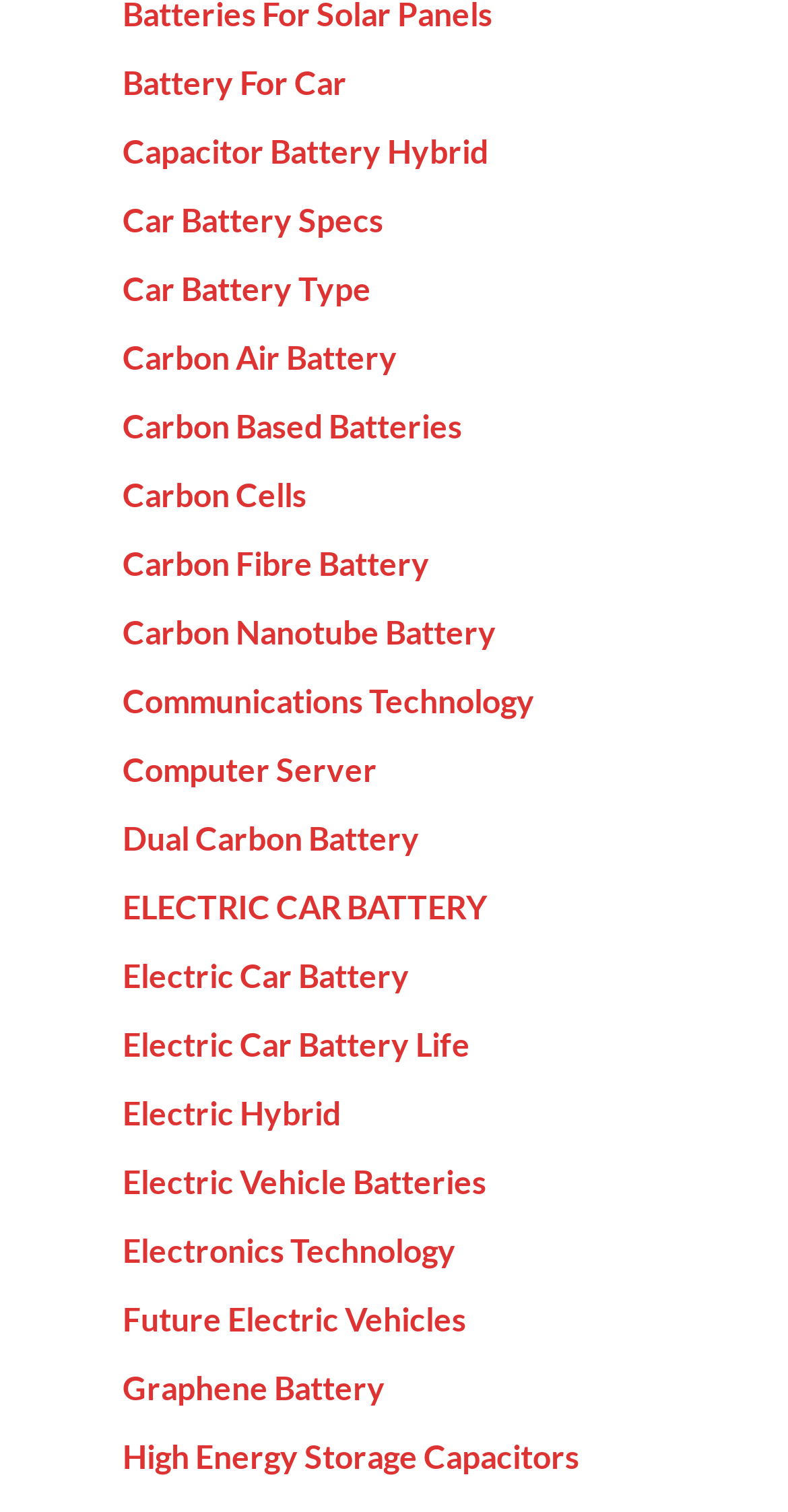Please identify the bounding box coordinates of the area I need to click to accomplish the following instruction: "Explore 'Graphene Battery'".

[0.155, 0.904, 0.489, 0.93]